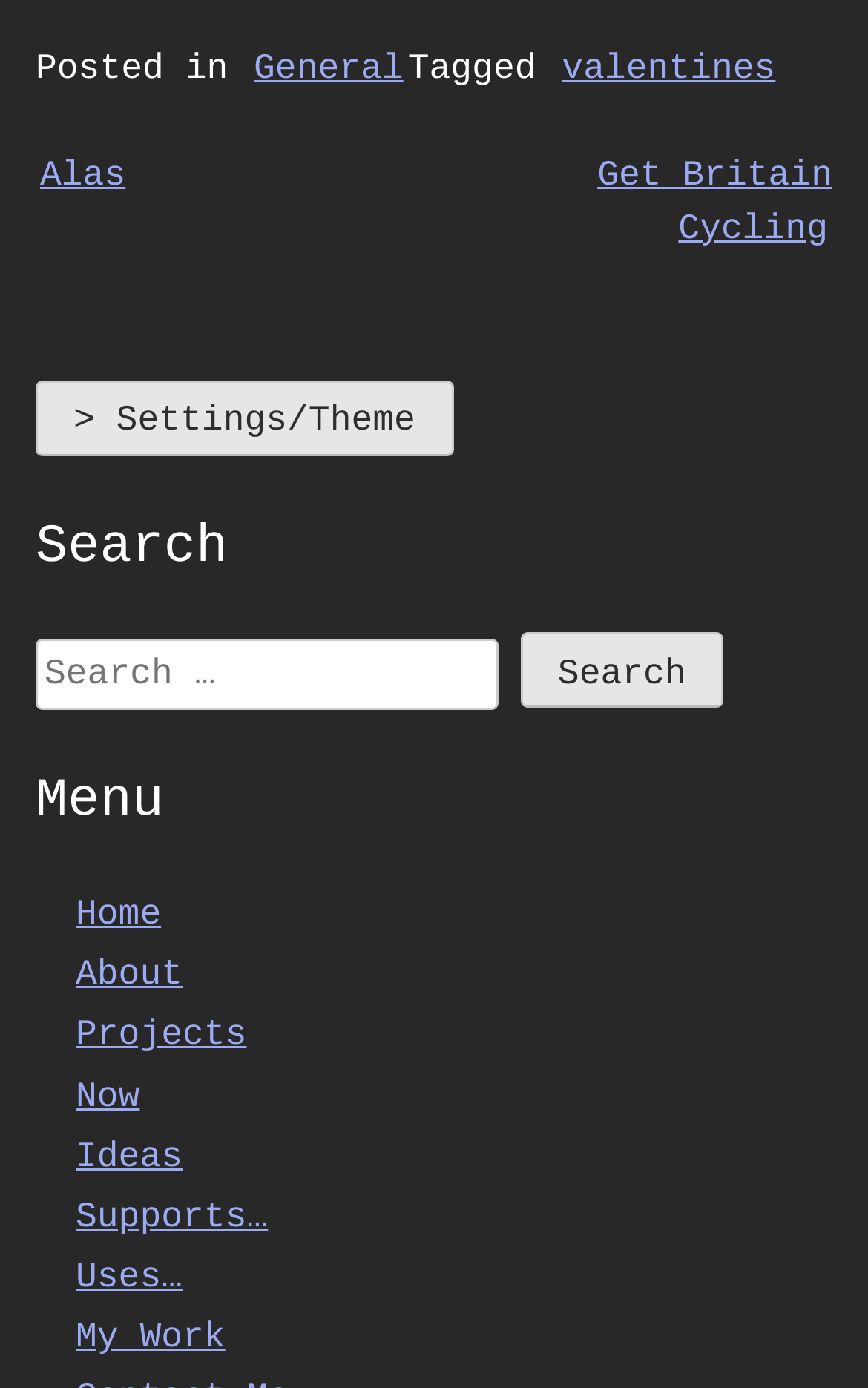Determine the bounding box coordinates of the element that should be clicked to execute the following command: "View posts".

[0.041, 0.107, 0.959, 0.184]